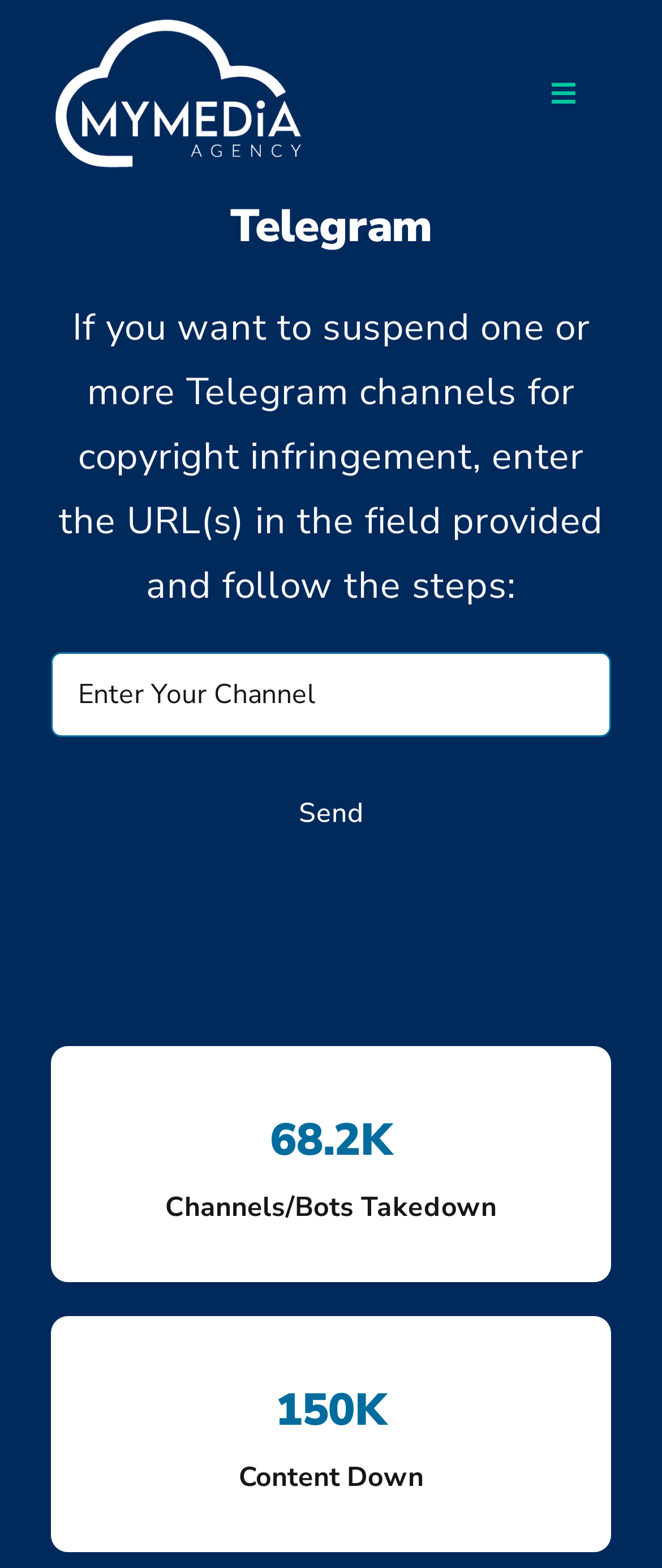Using the information in the image, give a detailed answer to the following question: What is the total content taken down?

The webpage displays a heading '150K' followed by the text 'Content Down', indicating that a total of 150,000 content have been taken down.